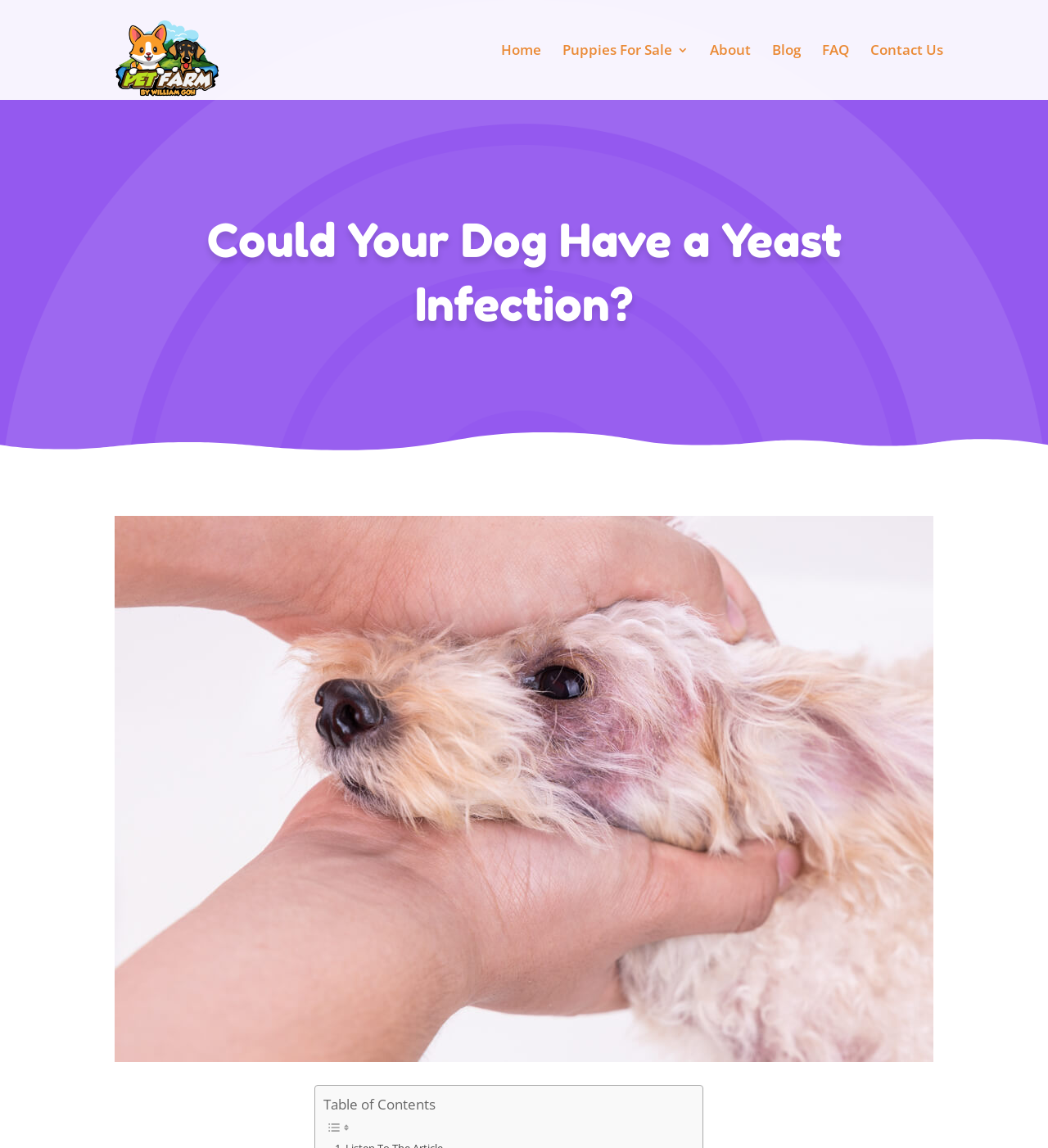Find and provide the bounding box coordinates for the UI element described here: "alt="William Goh Pet Farm"". The coordinates should be given as four float numbers between 0 and 1: [left, top, right, bottom].

[0.103, 0.035, 0.198, 0.049]